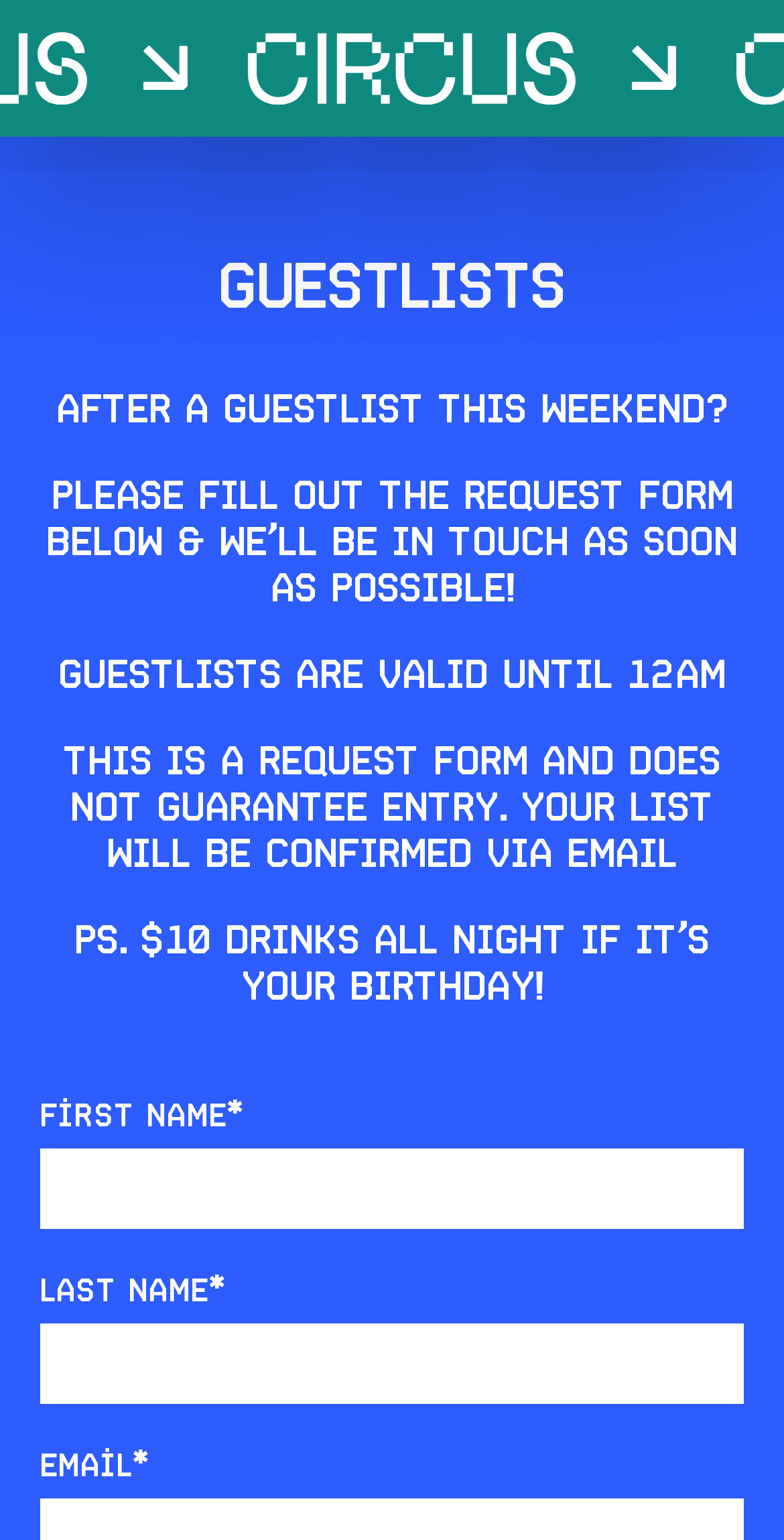What is the purpose of this webpage?
Using the image, give a concise answer in the form of a single word or short phrase.

Request guestlist